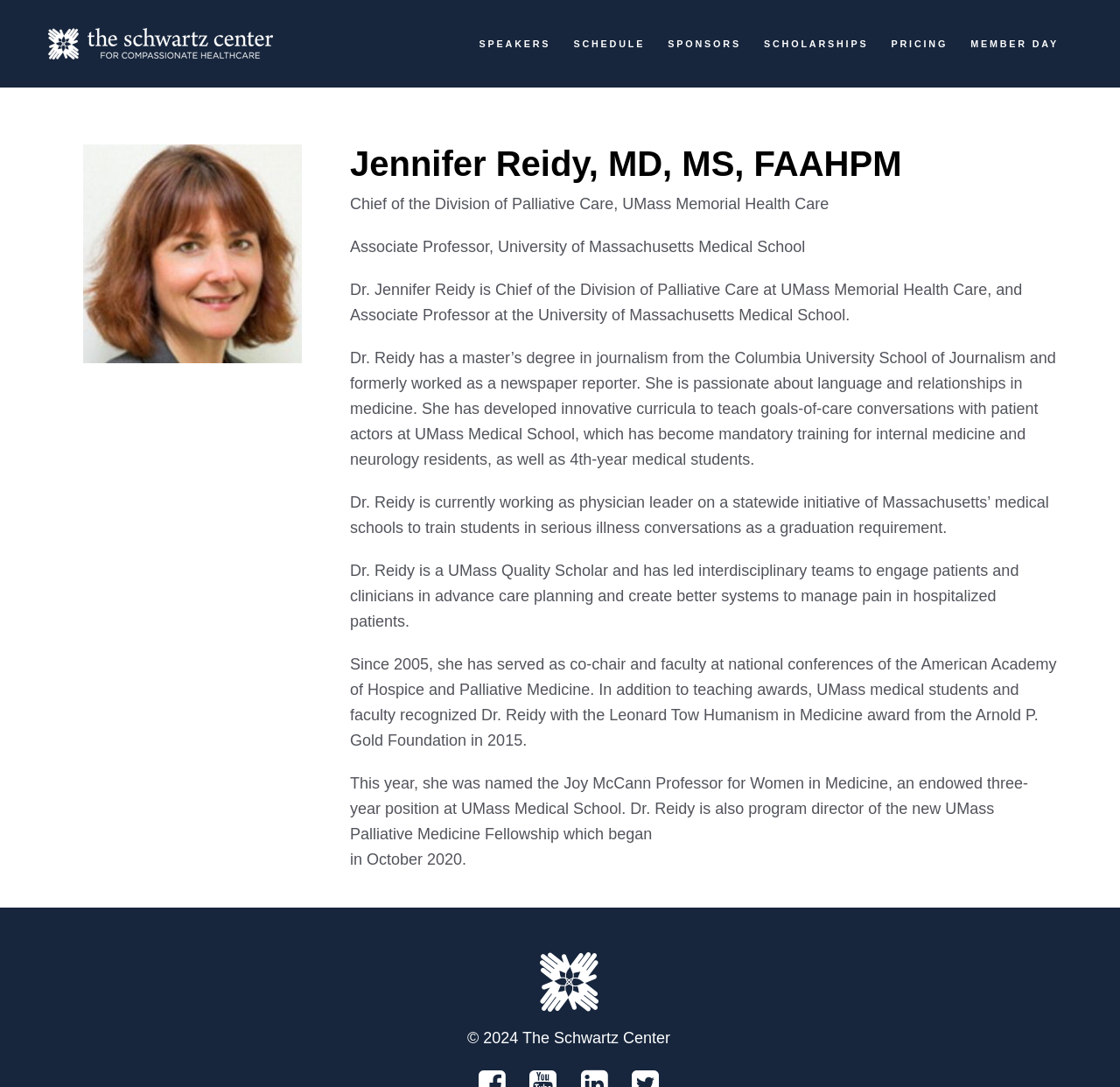Please look at the image and answer the question with a detailed explanation: What is the name of the award Dr. Reidy received in 2015?

The webpage mentions that Dr. Reidy was recognized with the Leonard Tow Humanism in Medicine award from the Arnold P. Gold Foundation in 2015, which is an award given to her by UMass medical students and faculty.